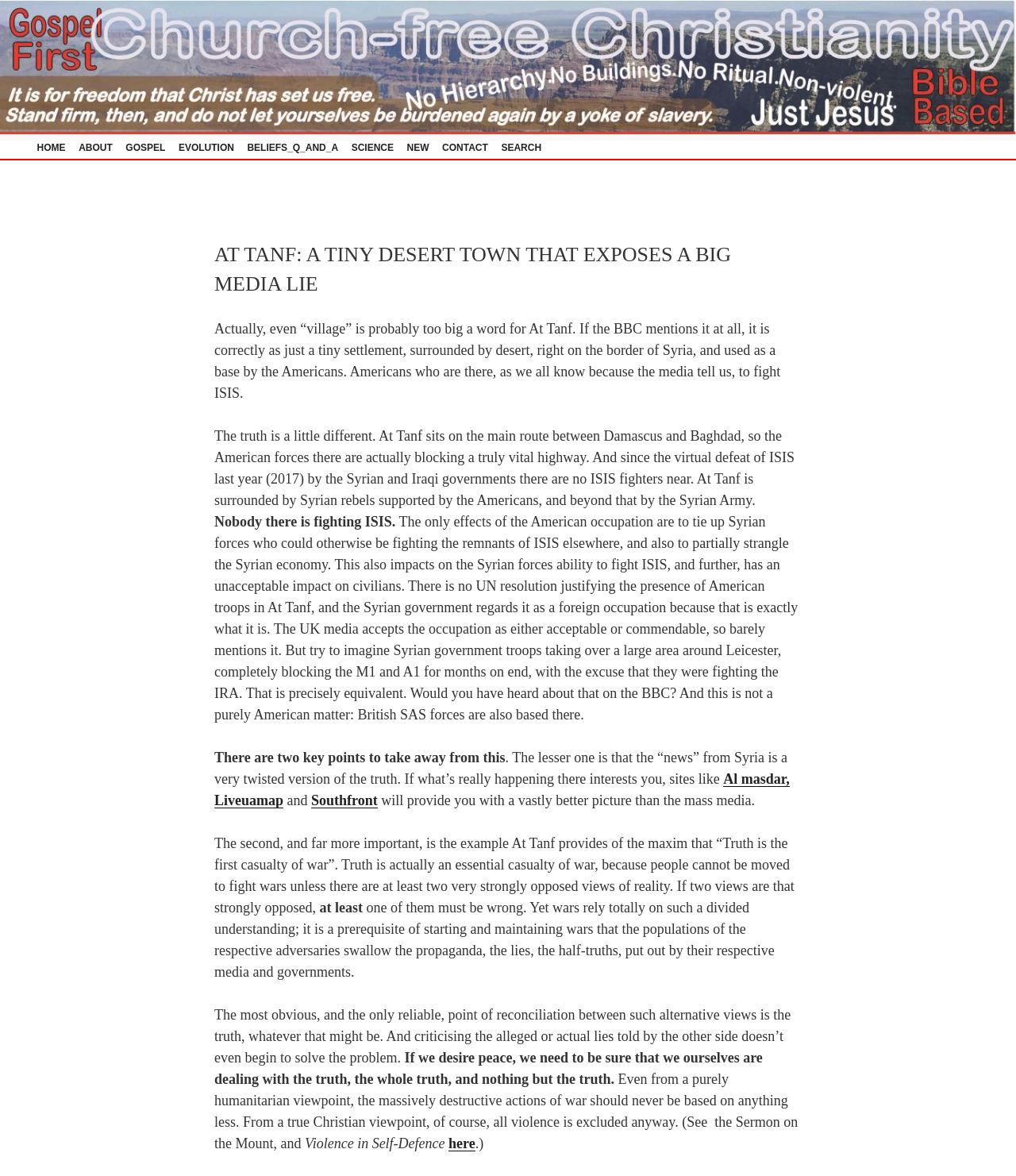Describe all the significant parts and information present on the webpage.

This webpage is about a tiny desert town called At Tanf, which exposes a big media lie. At the top of the page, there is a logo image of "Church-free Christianity" and a navigation menu with 9 links: "HOME", "ABOUT", "GOSPEL", "EVOLUTION", "BELIEFS_Q_AND_A", "SCIENCE", "NEW", "CONTACT", and "SEARCH". 

Below the navigation menu, there is a main article section that takes up most of the page. The article has a heading "AT TANF: A TINY DESERT TOWN THAT EXPOSES A BIG MEDIA LIE" and is divided into several paragraphs of text. The text describes the town of At Tanf, its location, and the American occupation there. It also compares the situation to a hypothetical scenario where Syrian government troops take over a large area around Leicester, blocking major highways, and questions why the UK media barely mentions it.

The article continues to discuss the twisted version of the truth presented by the mass media and recommends alternative news sources such as Al Masdar, Liveuamap, and Southfront for a better understanding of the situation. It also highlights the importance of truth in times of war, citing the maxim "Truth is the first casualty of war" and emphasizes the need for dealing with the truth, the whole truth, and nothing but the truth in order to achieve peace. Finally, it mentions the Christian viewpoint of excluding all violence, referencing the Sermon on the Mount.